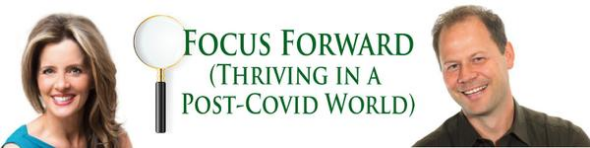How many individuals are displayed in the graphic?
Using the image as a reference, give a one-word or short phrase answer.

Two